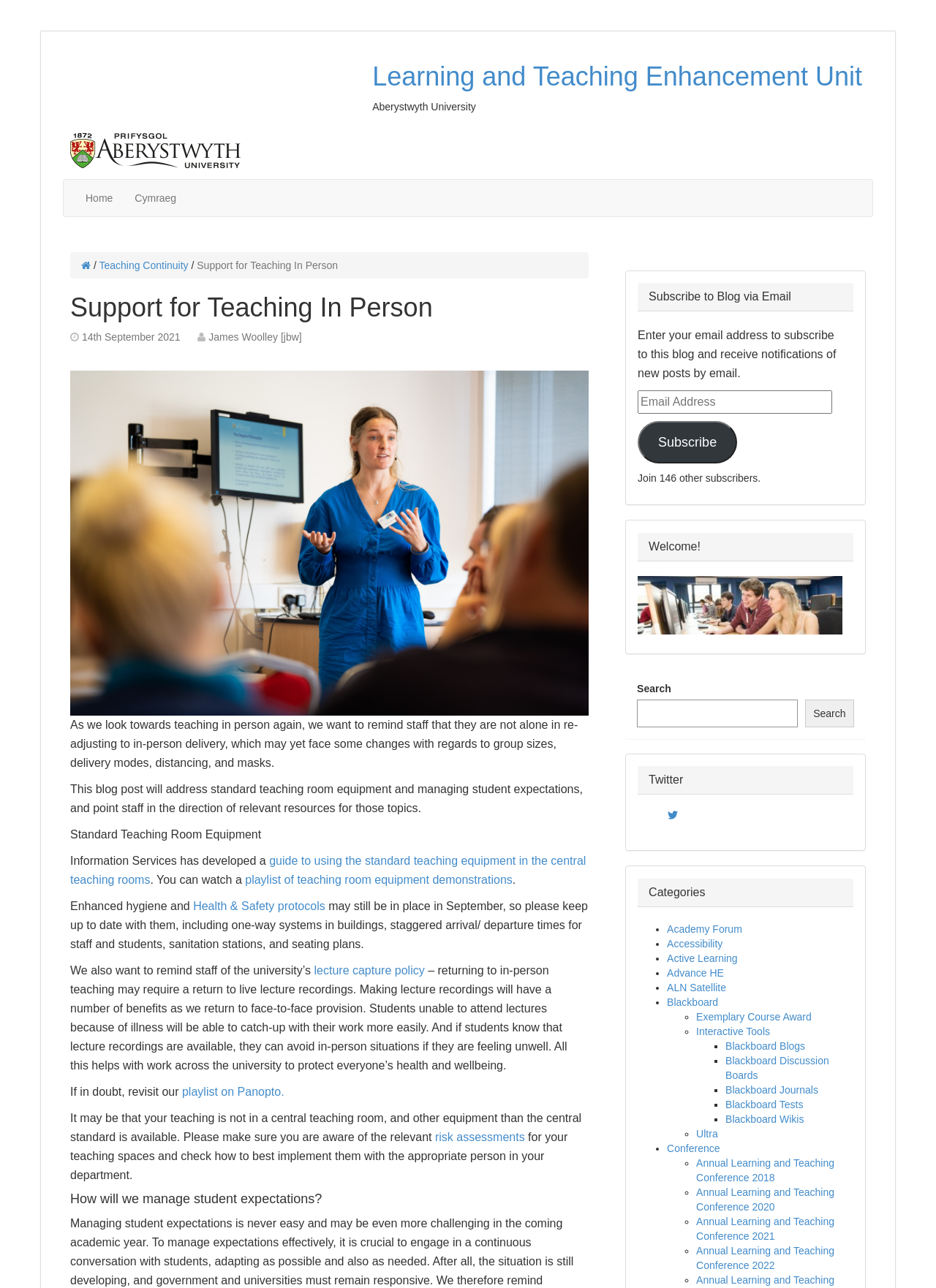What is the purpose of the 'Subscribe to Blog via Email' section? Examine the screenshot and reply using just one word or a brief phrase.

To subscribe to the blog